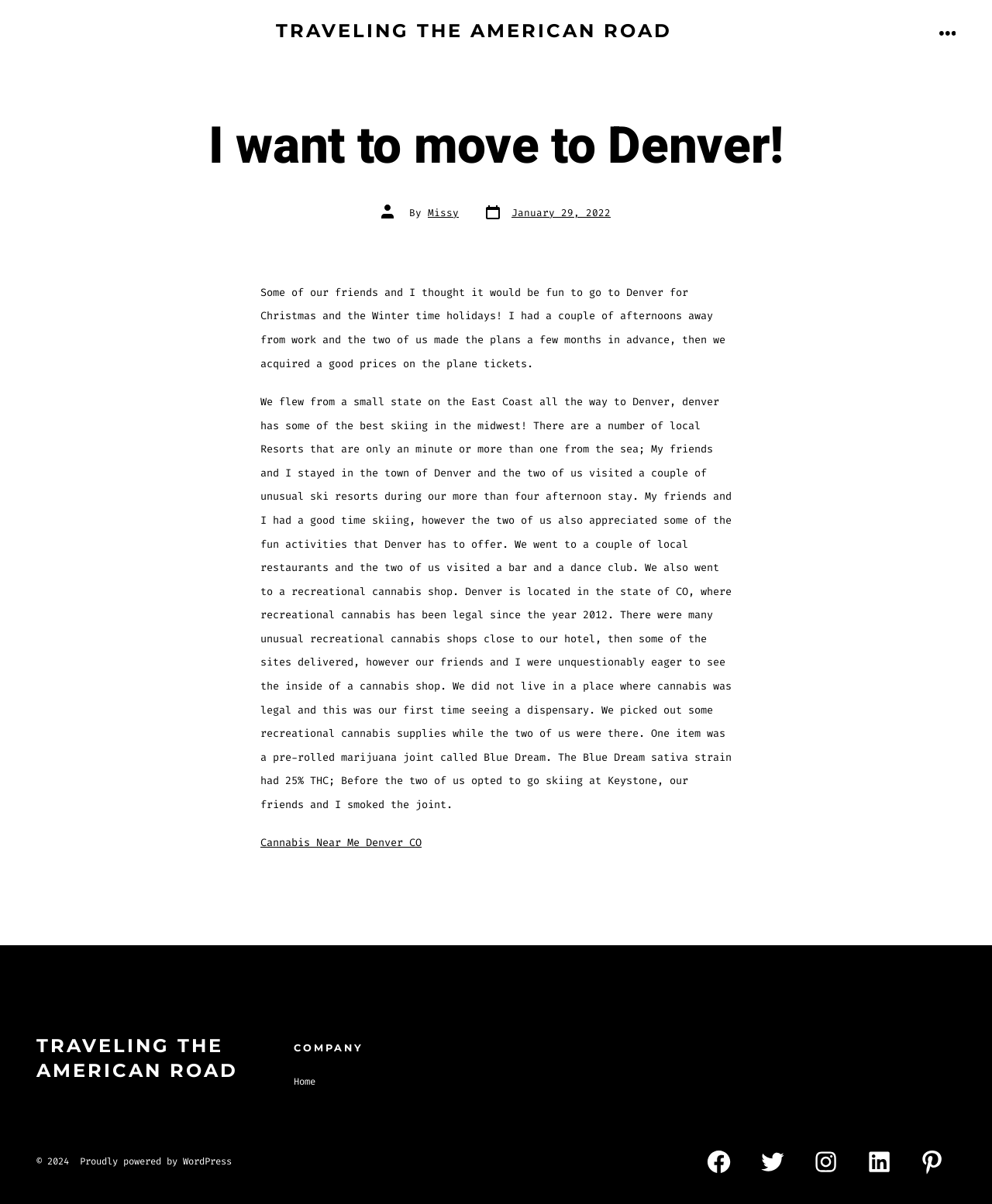Specify the bounding box coordinates for the region that must be clicked to perform the given instruction: "Open Facebook in a new tab".

[0.701, 0.946, 0.749, 0.985]